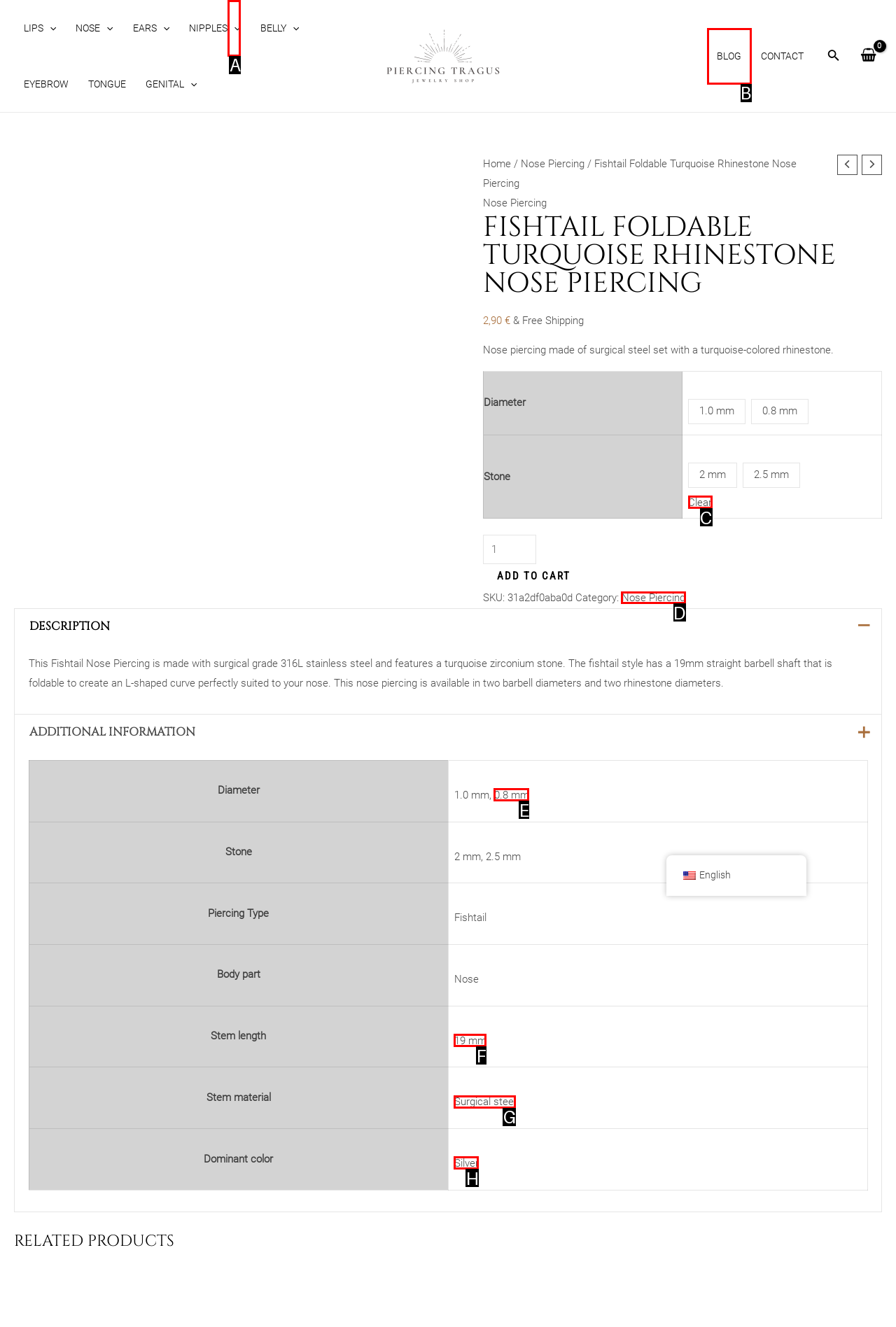Please indicate which HTML element to click in order to fulfill the following task: View the 'Nose Piercing' category Respond with the letter of the chosen option.

D